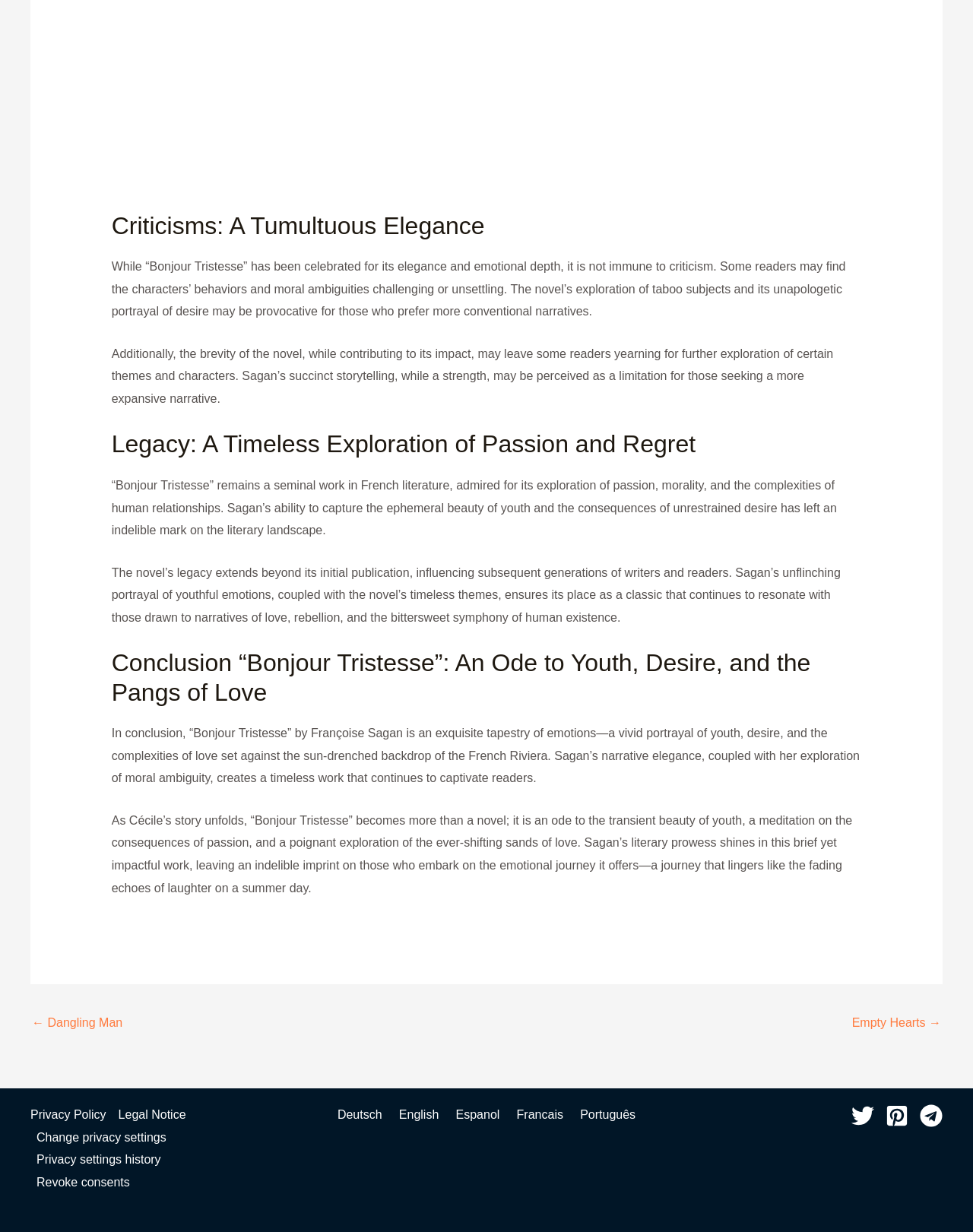Please locate the bounding box coordinates of the element that should be clicked to complete the given instruction: "Click the '← Dangling Man' link".

[0.033, 0.82, 0.126, 0.843]